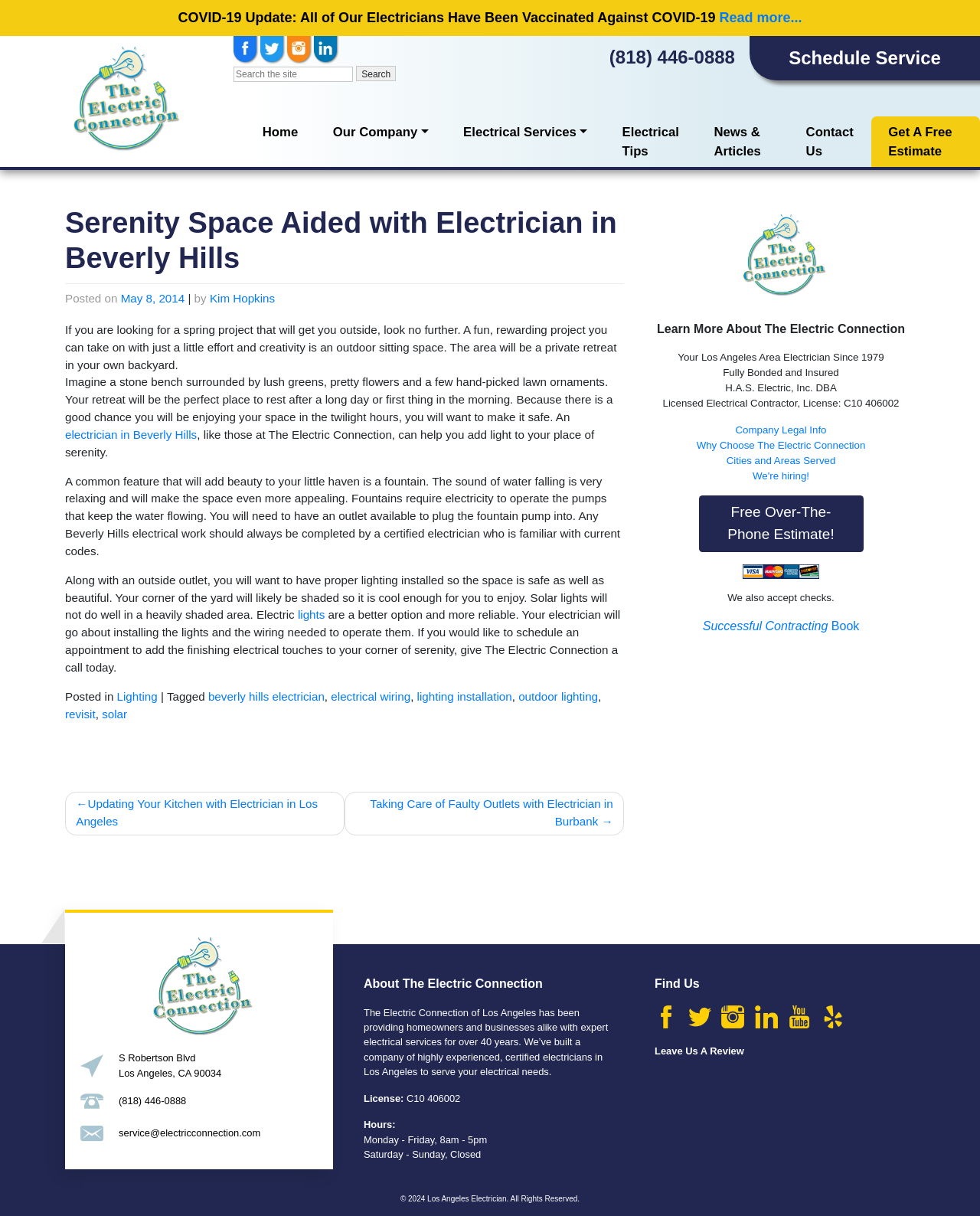What is the company name of the electrician?
Please give a detailed and elaborate answer to the question.

I found the company name by reading the static text 'Learn More About The Electric Connection' located in the complementary section of the webpage.